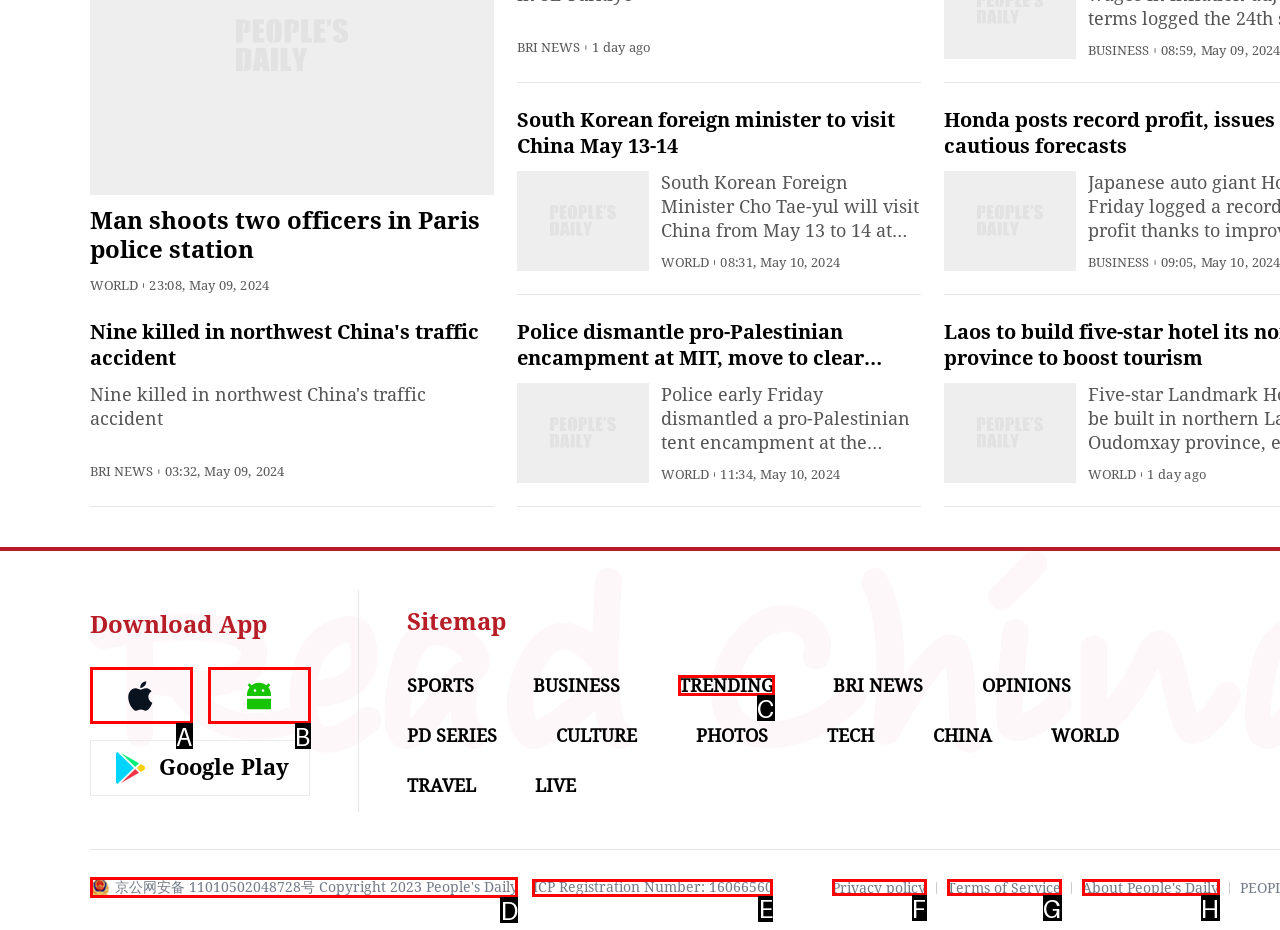Select the proper UI element to click in order to perform the following task: Check the TRENDING news. Indicate your choice with the letter of the appropriate option.

C